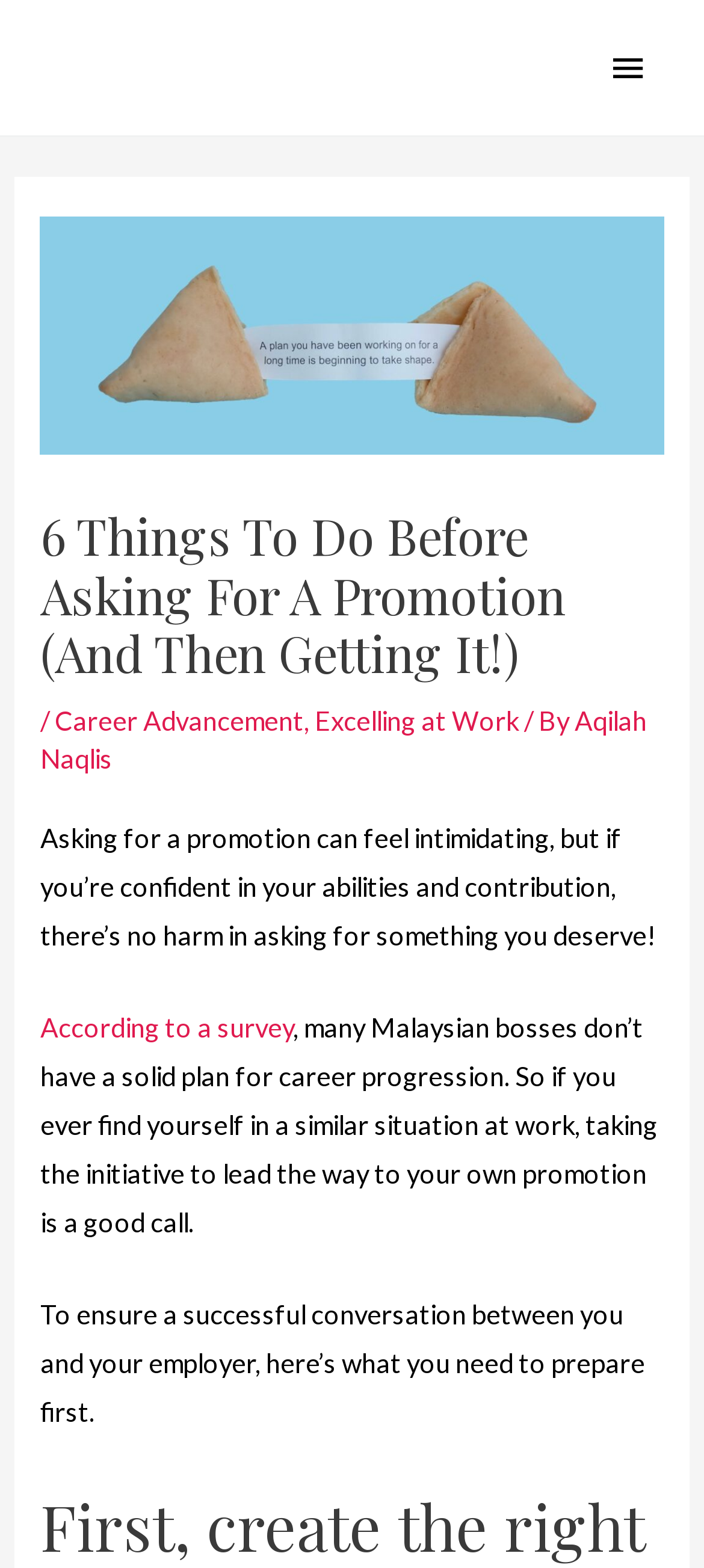What is the issue with many Malaysian bosses?
Answer the question in as much detail as possible.

According to the article, many Malaysian bosses don't have a solid plan for career progression, as mentioned in the text 'According to a survey, many Malaysian bosses don’t have a solid plan for career progression'.